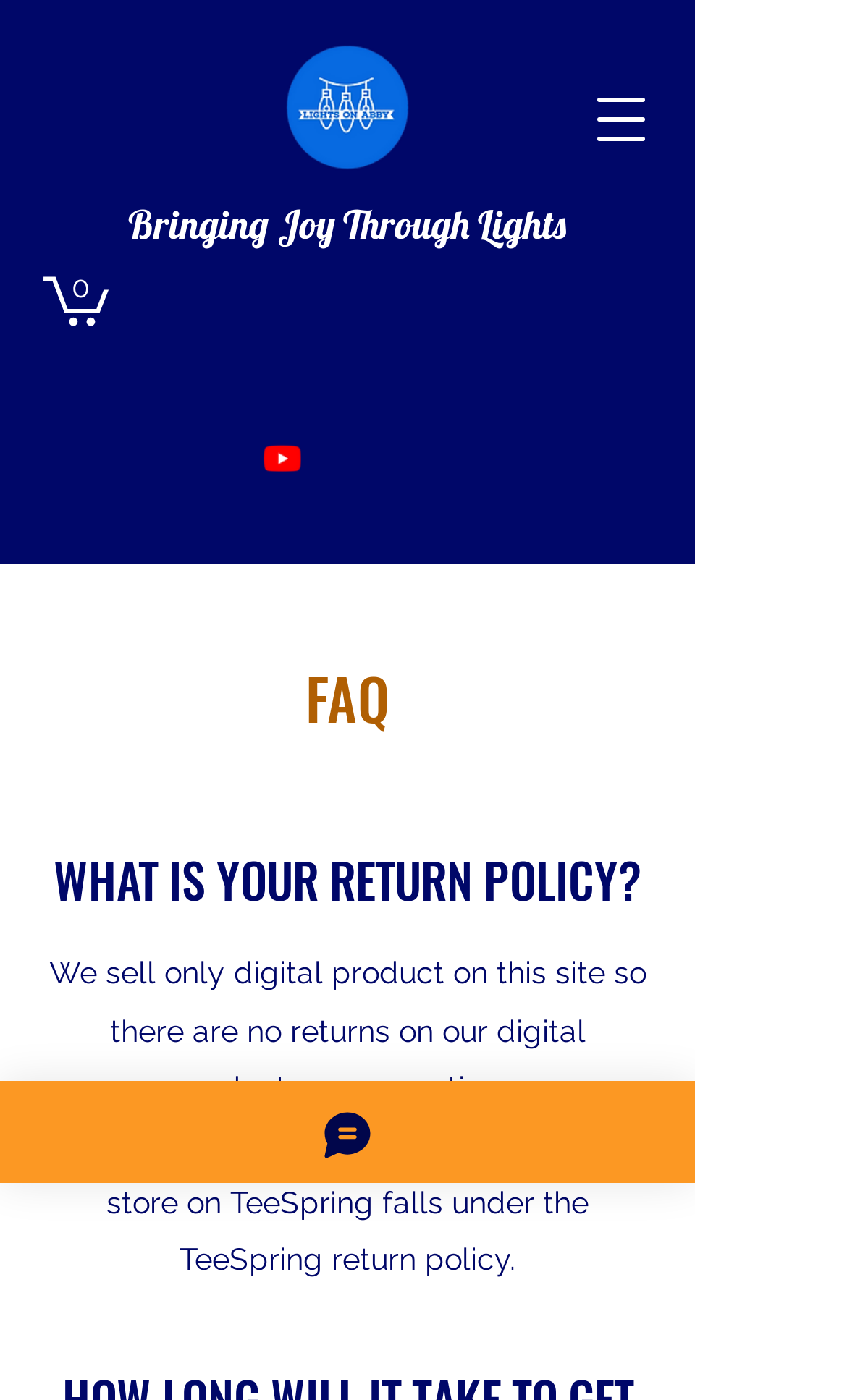What is the return policy for digital products?
Offer a detailed and exhaustive answer to the question.

The return policy for digital products can be found in the FAQ section of the webpage, where it is stated that 'We sell only digital product on this site so there are no returns on our digital products; no exceptions.'